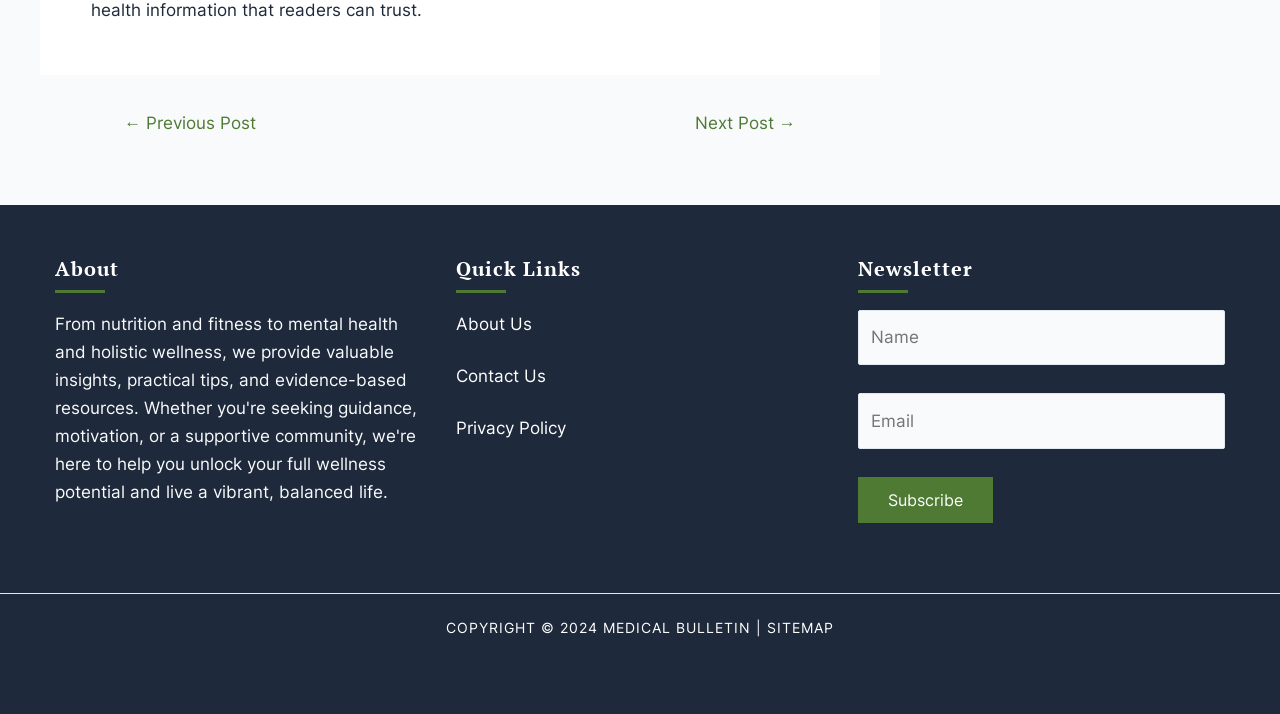Refer to the image and provide an in-depth answer to the question:
How many links are in the navigation menu?

The navigation menu is located in the middle of the webpage, and it contains three links: 'About Us', 'Contact Us', and 'Privacy Policy'.